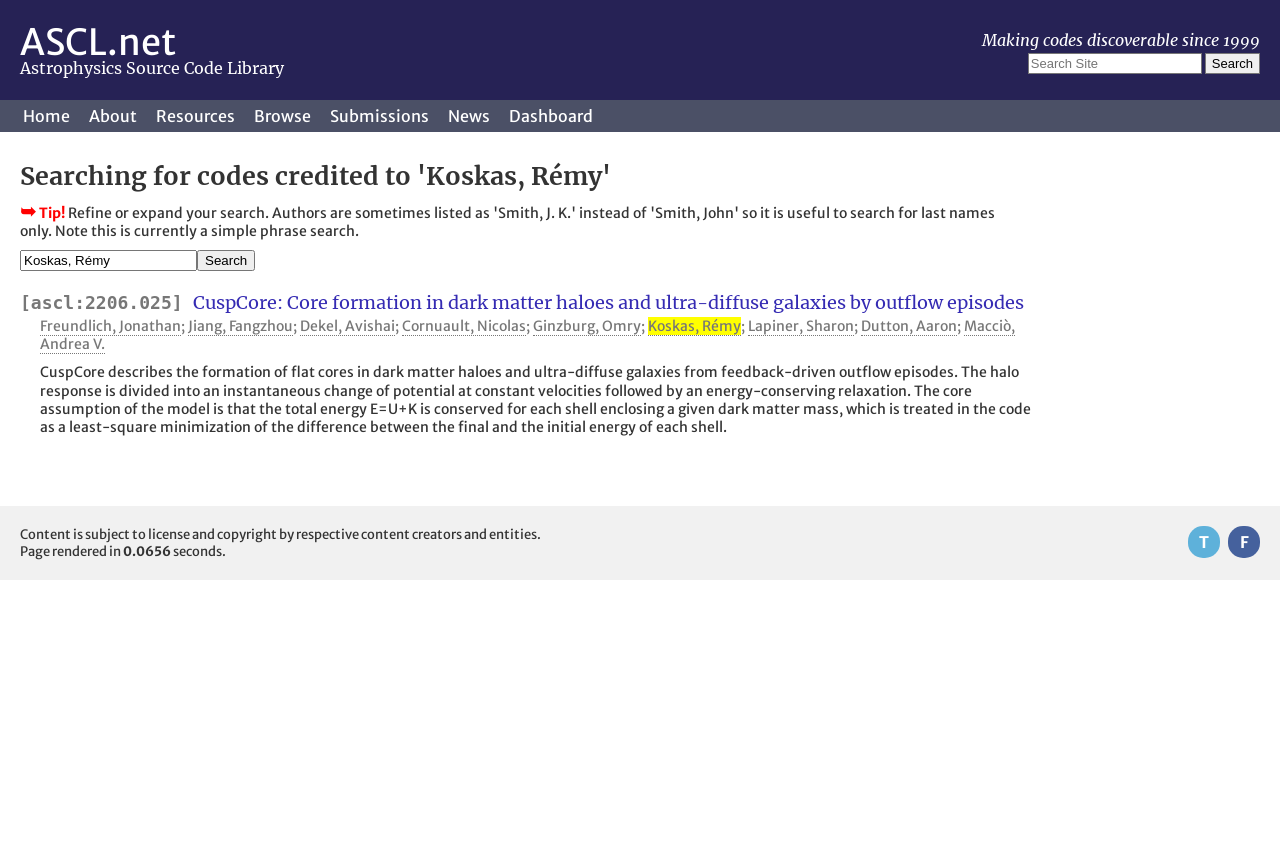What is the name of the website?
We need a detailed and exhaustive answer to the question. Please elaborate.

The name of the website is obtained from the first heading element 'ASCL.net' at the top of the webpage.